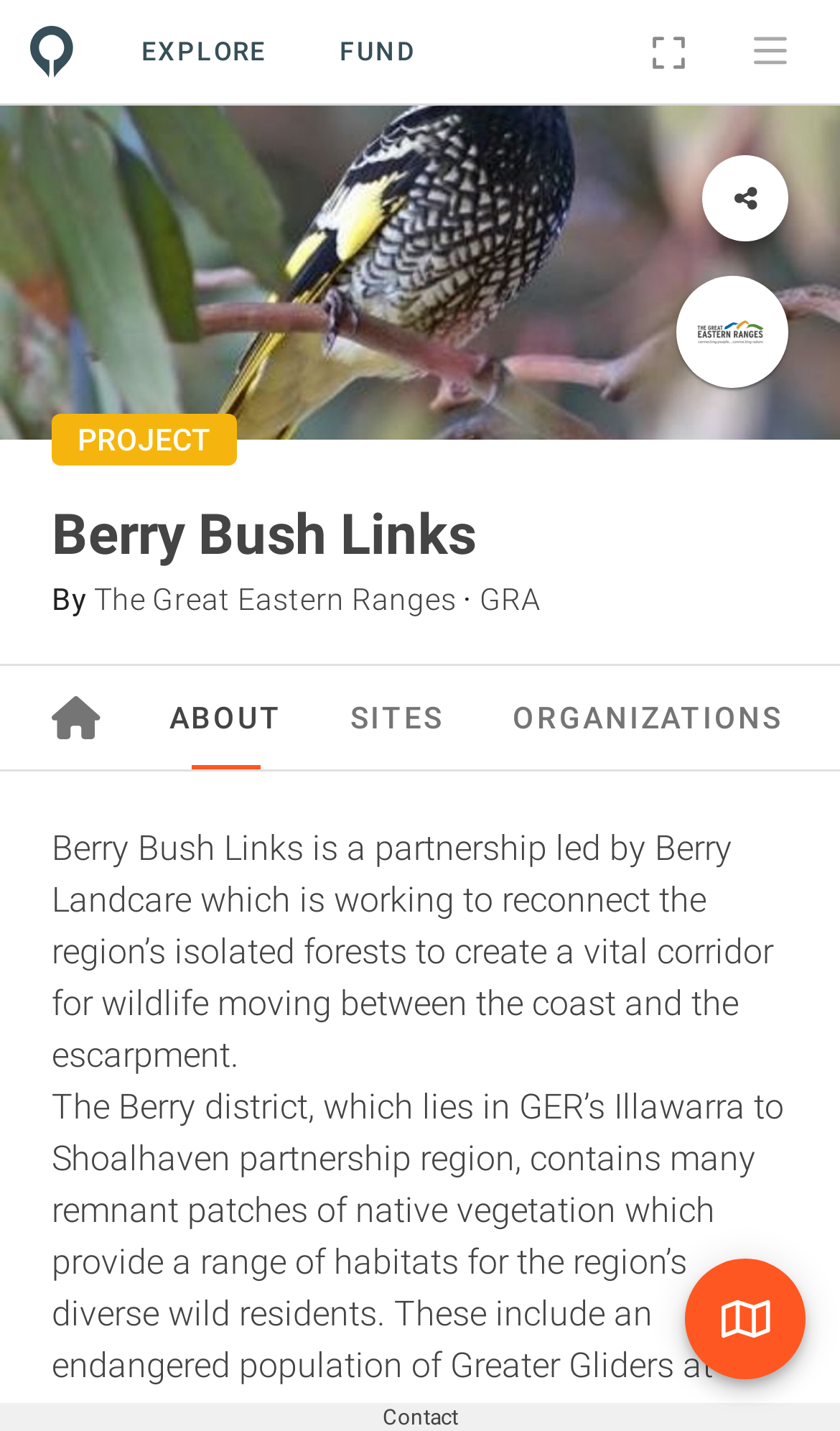How many buttons are there on the webpage?
Give a one-word or short-phrase answer derived from the screenshot.

5